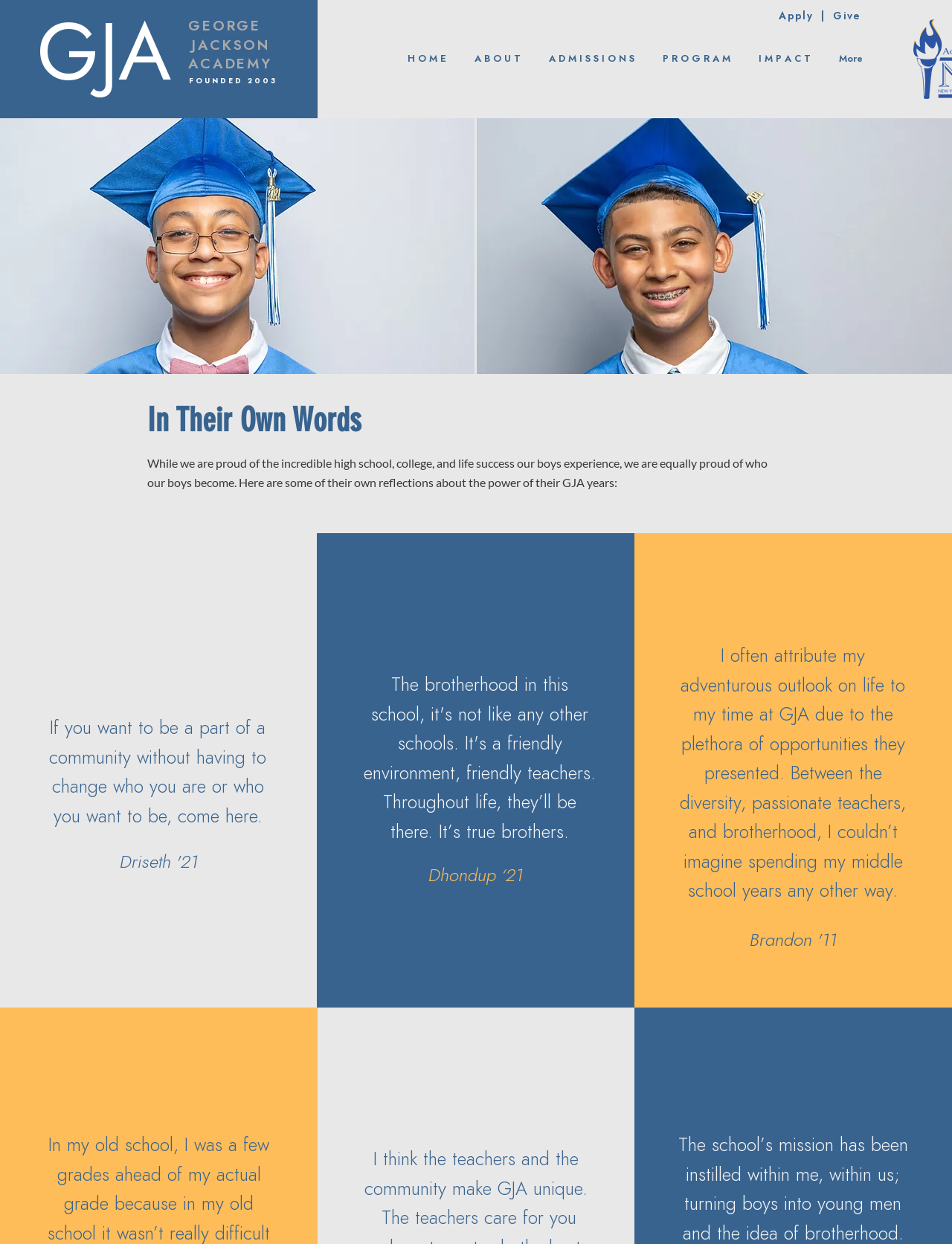What is the name of the person who wrote 'If you want to be a part of a community without having to change who you are or who you want to be, come here.'?
Using the details from the image, give an elaborate explanation to answer the question.

I found the answer by looking at the StaticText element with the quote and the nearby heading element with the name 'Driseth '21'.